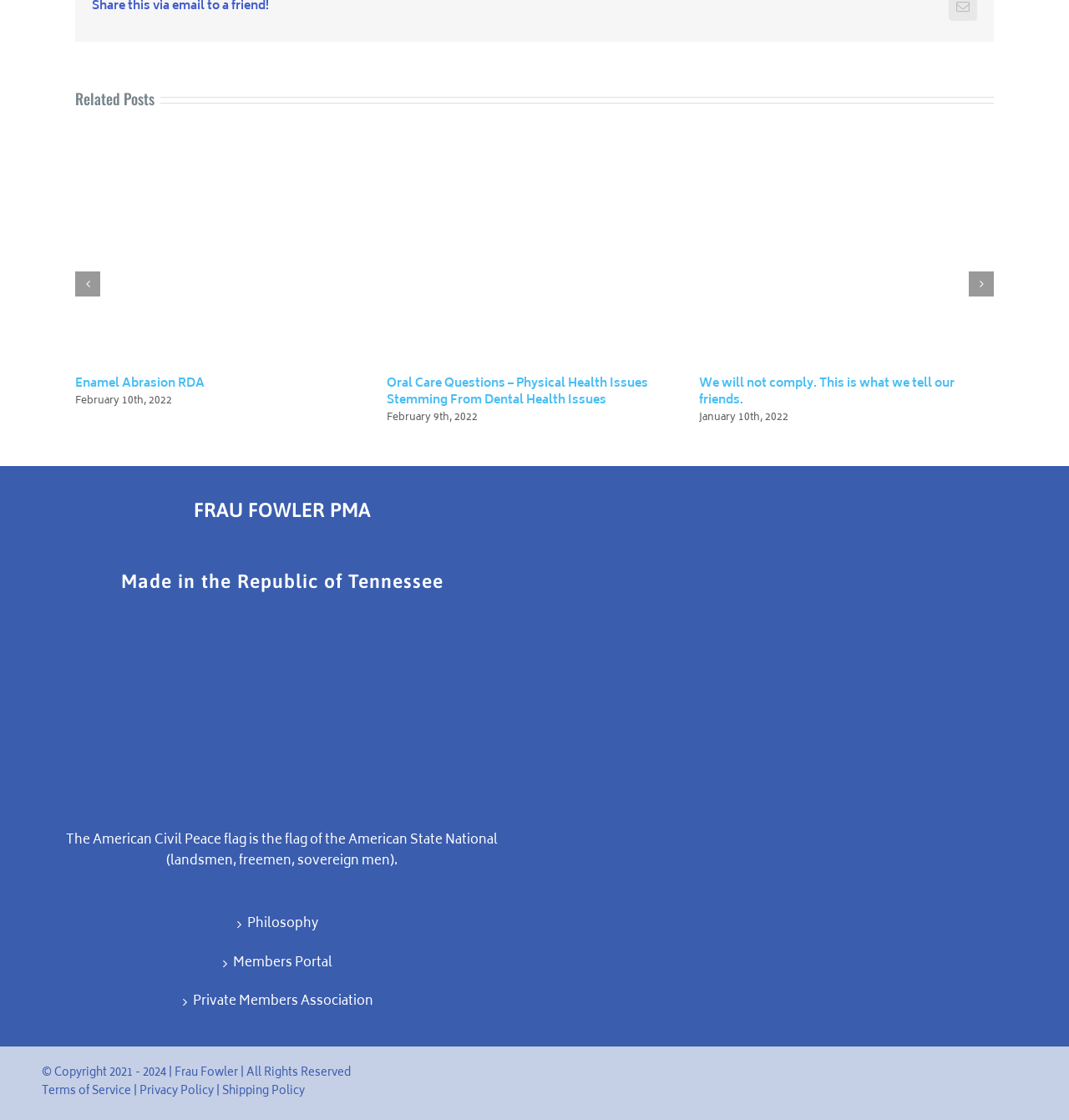Reply to the question with a brief word or phrase: How many related posts are displayed on the webpage?

3